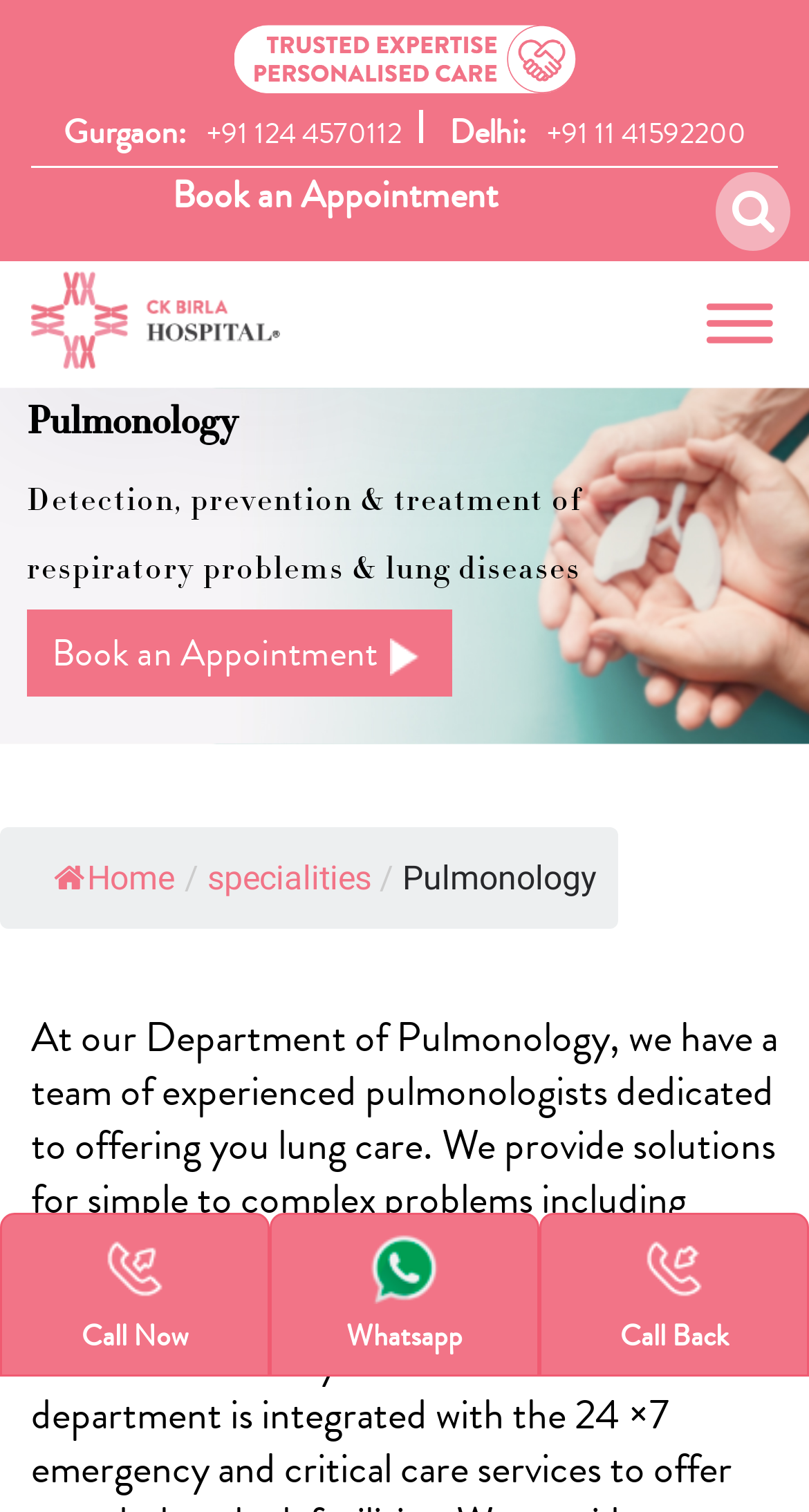Based on the provided description, "aria-label="Toggle Menu"", find the bounding box of the corresponding UI element in the screenshot.

[0.873, 0.201, 0.927, 0.228]